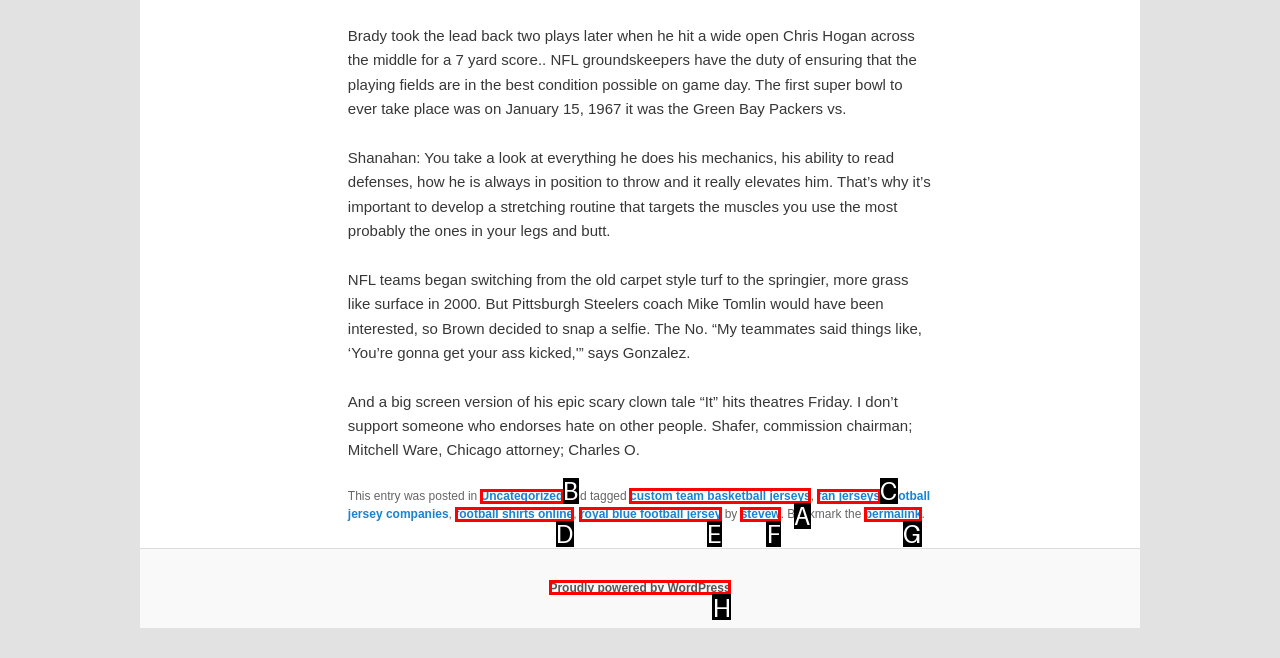Find the appropriate UI element to complete the task: Click on the link 'custom team basketball jerseys'. Indicate your choice by providing the letter of the element.

A